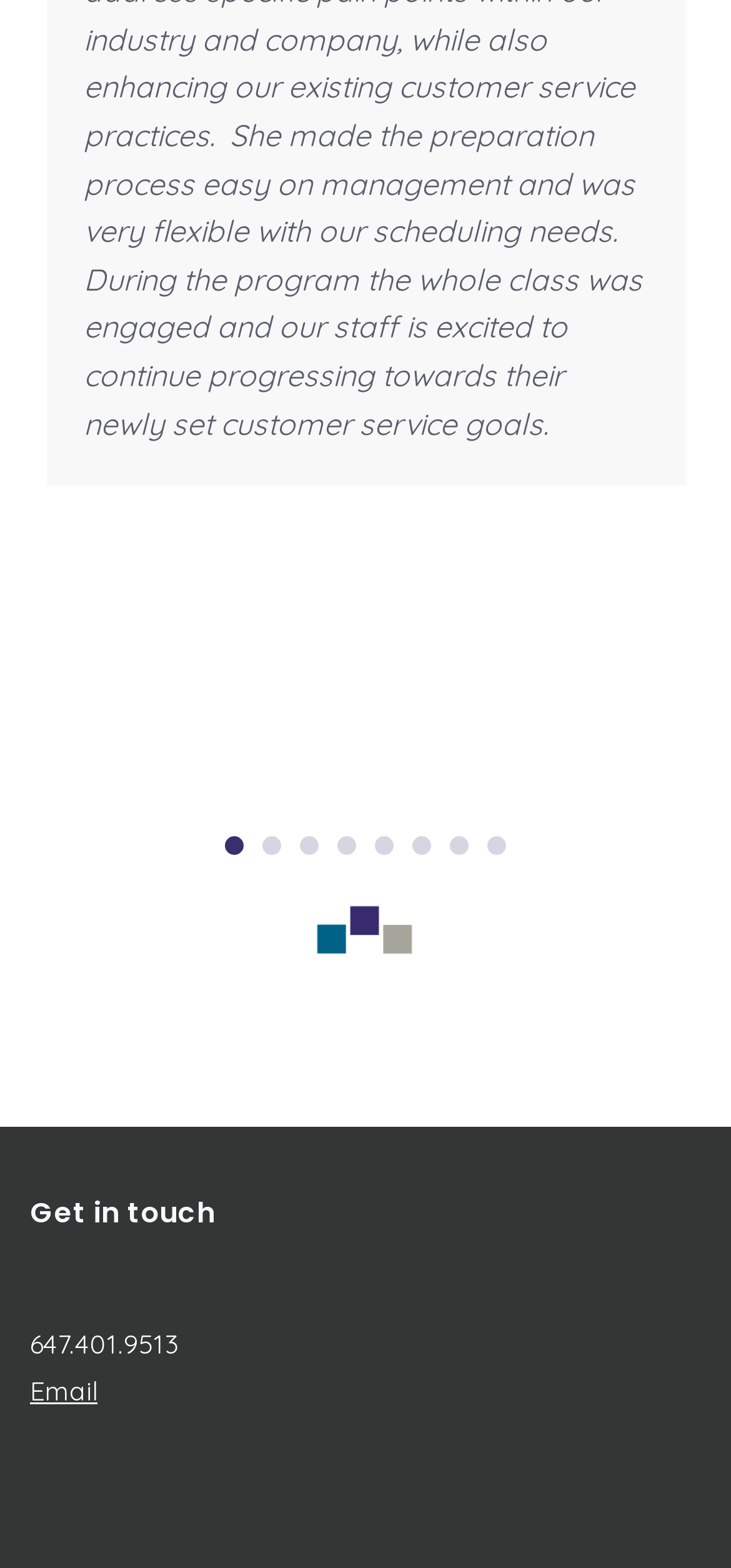What is the vertical position of the 'Get in touch' heading relative to the slide buttons?
We need a detailed and exhaustive answer to the question. Please elaborate.

I compared the y1 and y2 coordinates of the 'Get in touch' heading and the slide buttons, and found that the heading has a smaller y1 and y2 value, indicating that it is above the slide buttons.